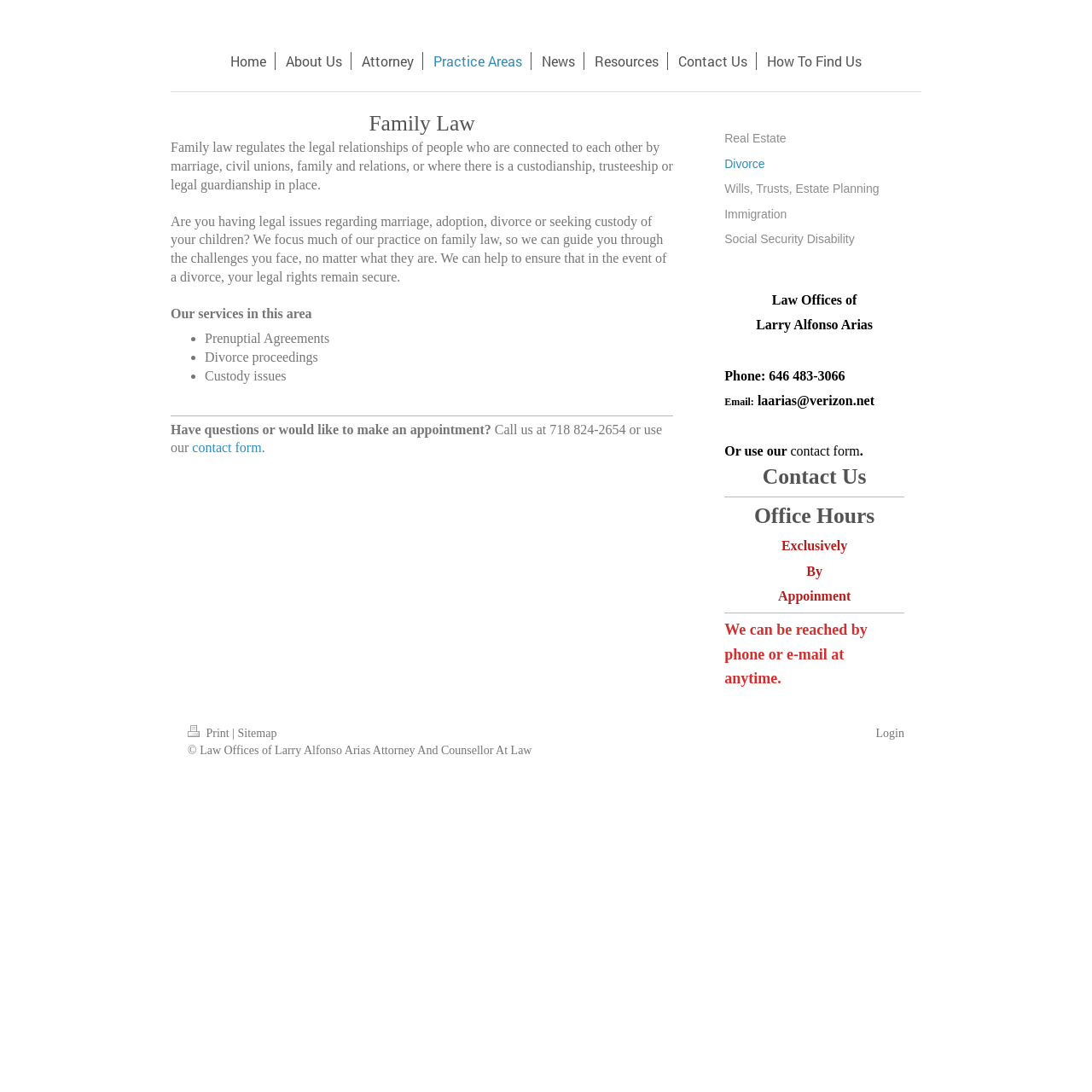What is the phone number of the law firm?
Answer the question with a detailed explanation, including all necessary information.

The phone number of the law firm can be found in the middle section of the webpage, where it is written in a paragraph of text. It is also mentioned in the contact information section of the webpage.